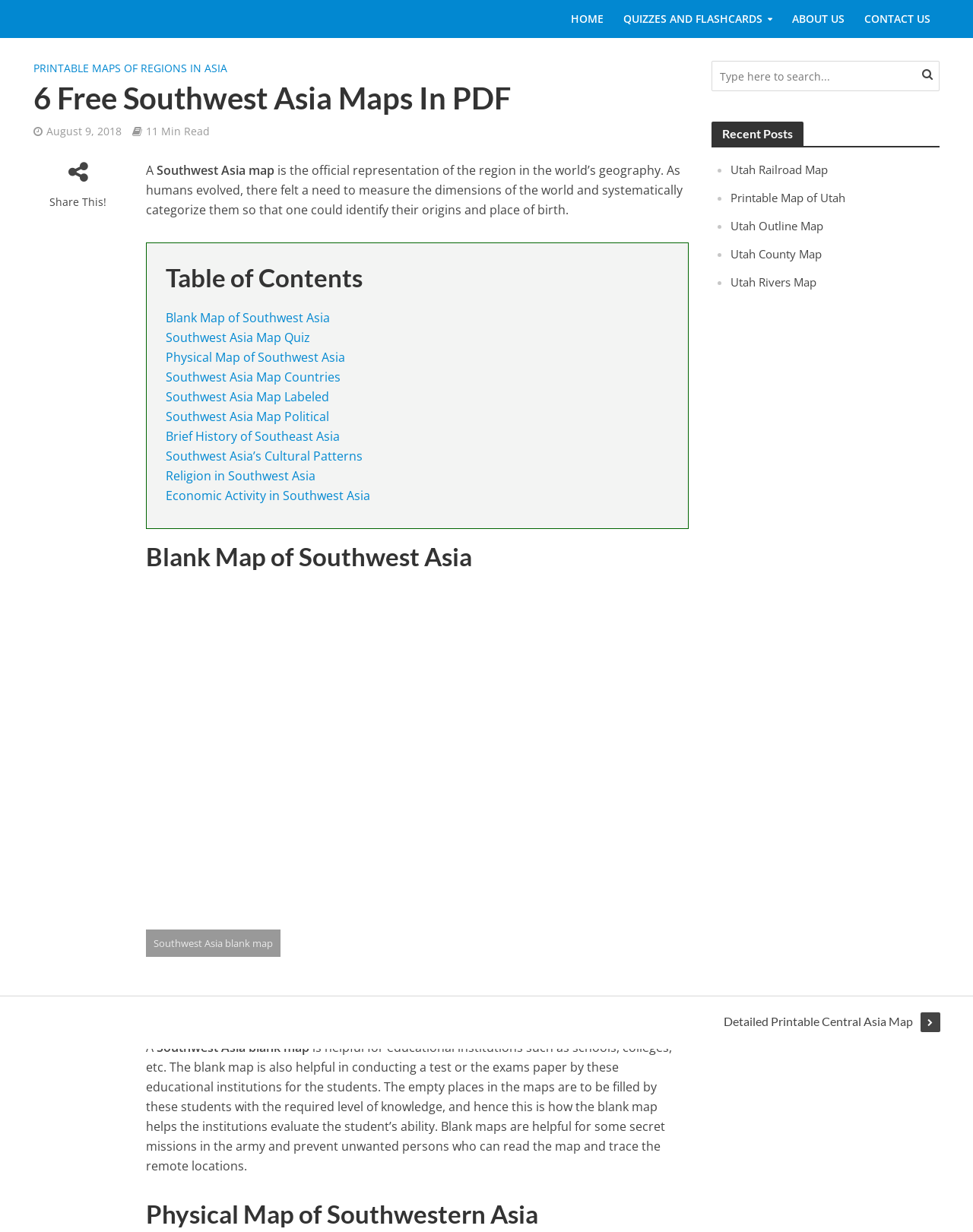Offer a comprehensive description of the webpage’s content and structure.

This webpage is about Southwest Asia maps, providing various formats like PDF, blank, and printable. At the top, there is a navigation menu with links to "World Map With Countries", "HOME", "QUIZZES AND FLASHCARDS", "ABOUT US", and "CONTACT US". Below the navigation menu, there is a header section with a title "6 Free Southwest Asia Maps In PDF" and a subtitle "August 9, 2018" with a reading time of "11 Min Read".

The main content of the webpage is divided into sections. The first section is an introduction to Southwest Asia maps, explaining their importance and how they are used to measure the dimensions of the world. Below the introduction, there is a table of contents with links to different types of maps, including blank, quiz, physical, countries, labeled, political, and brief history.

The next section is about blank maps, with a heading "Blank Map of Southwest Asia" and a brief description of how they are used in educational institutions and the army. Below the description, there is a blank map image with a caption "Southwest Asia blank map". On the right side of the blank map, there is a link to download the map in PDF format.

The following sections are about physical maps, with headings "Physical Map of Southwestern Asia" and brief descriptions of their features. There are also links to other related maps, such as a detailed printable Central Asia map.

At the bottom of the webpage, there is a search bar with a button and a section of recent posts with links to other map-related articles, including Utah railroad, outline, county, and rivers maps.